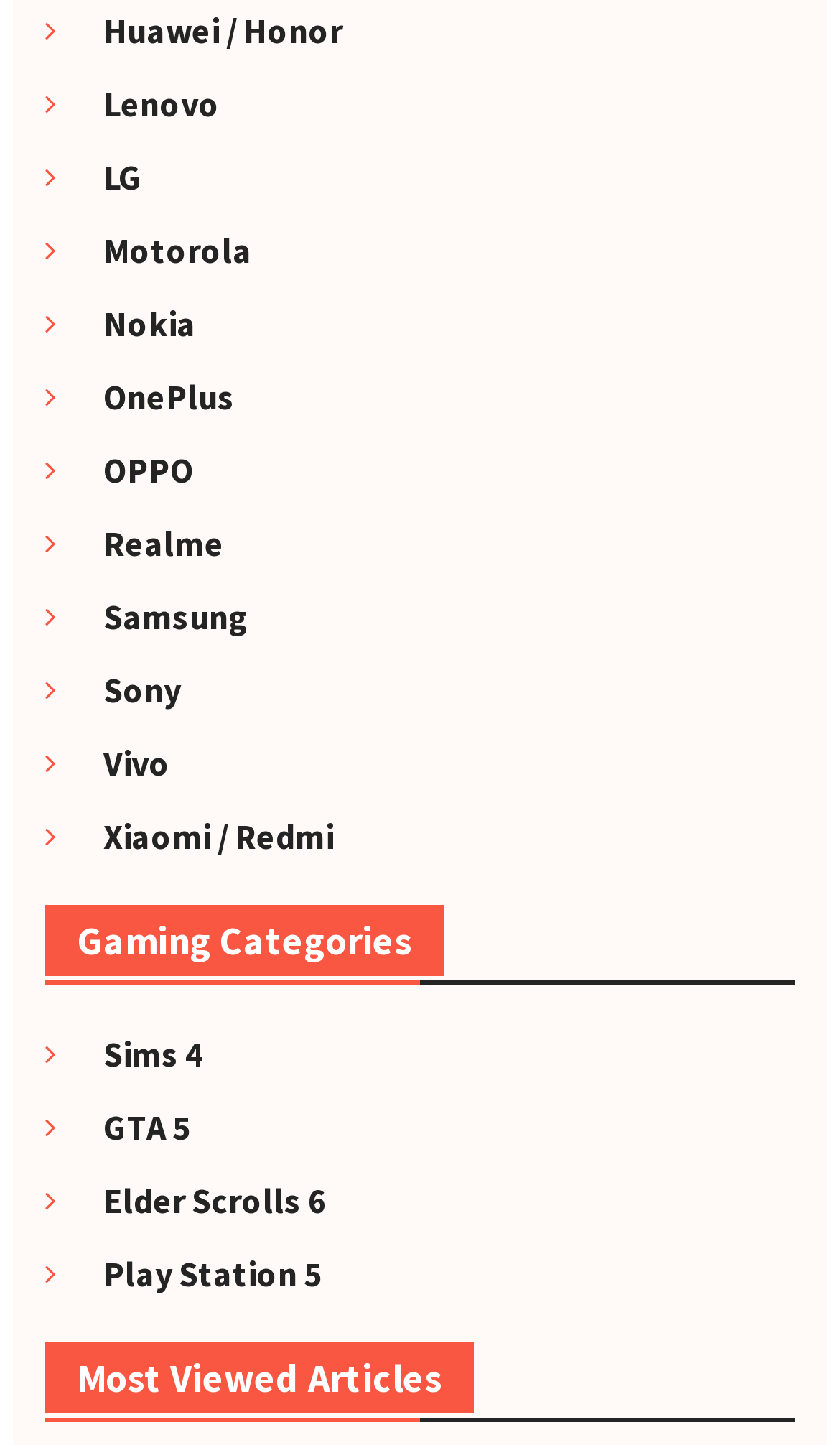Please find the bounding box coordinates of the section that needs to be clicked to achieve this instruction: "Click on Samsung".

[0.084, 0.412, 0.297, 0.442]